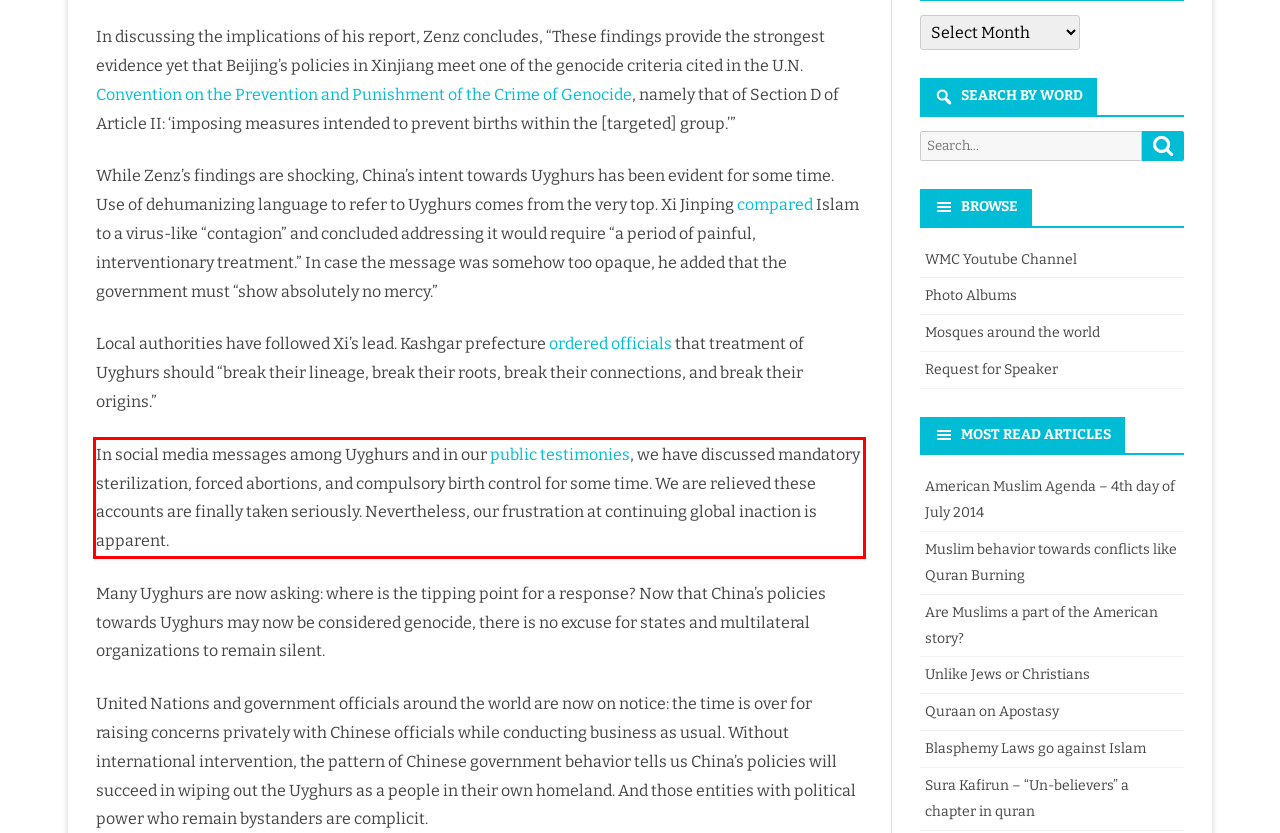Using the provided webpage screenshot, identify and read the text within the red rectangle bounding box.

In social media messages among Uyghurs and in our public testimonies, we have discussed mandatory sterilization, forced abortions, and compulsory birth control for some time. We are relieved these accounts are finally taken seriously. Nevertheless, our frustration at continuing global inaction is apparent.